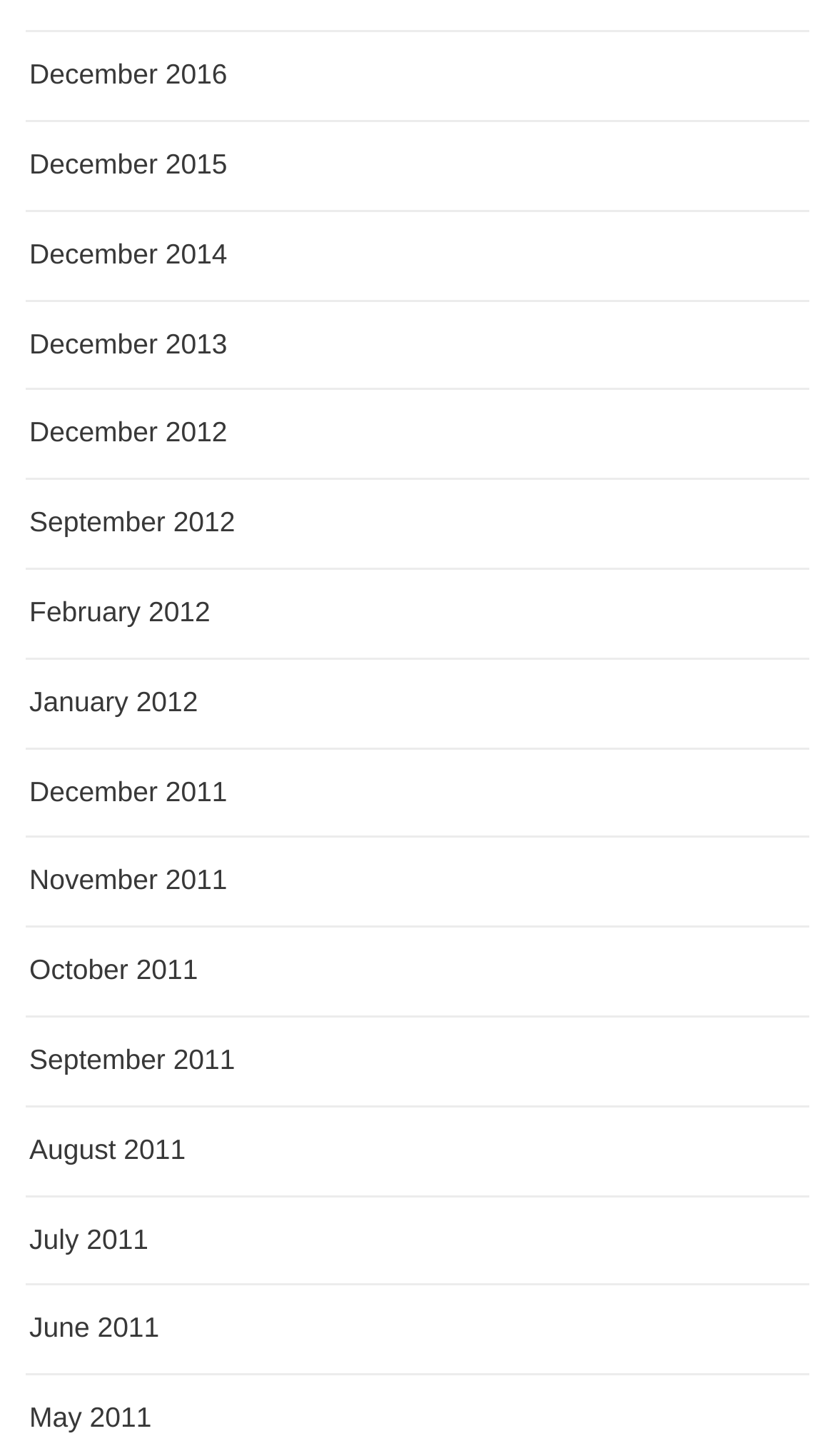Determine the bounding box coordinates of the element's region needed to click to follow the instruction: "view September 2012". Provide these coordinates as four float numbers between 0 and 1, formatted as [left, top, right, bottom].

[0.035, 0.34, 0.282, 0.377]